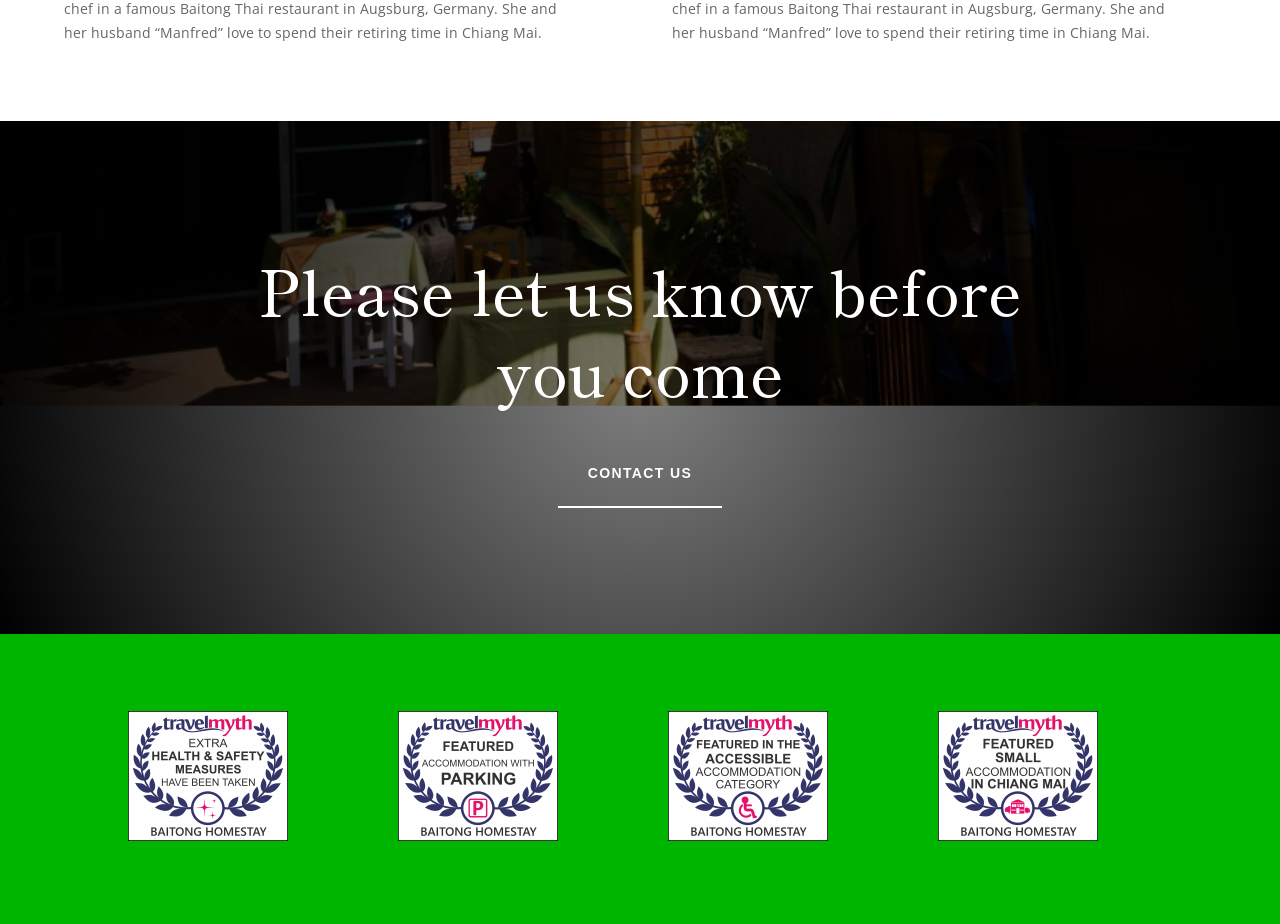Respond concisely with one word or phrase to the following query:
What is the call-to-action above the hotel options?

Contact us